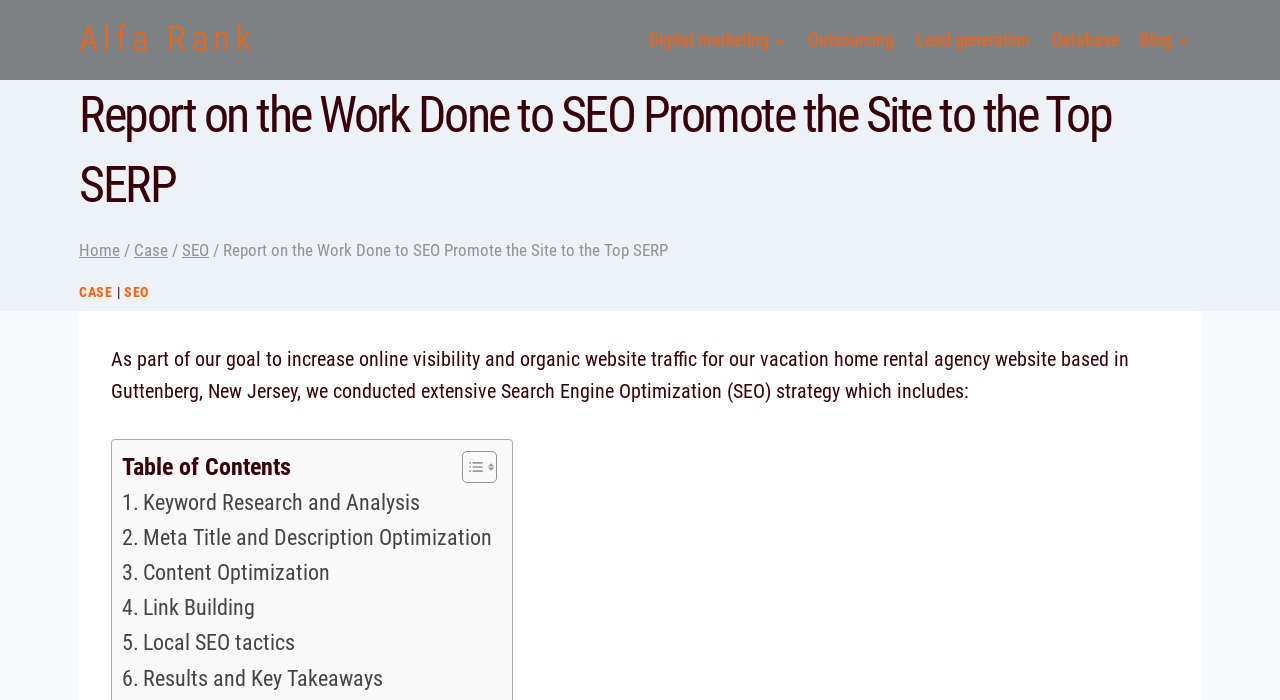Please pinpoint the bounding box coordinates for the region I should click to adhere to this instruction: "View CASE".

[0.062, 0.406, 0.088, 0.429]